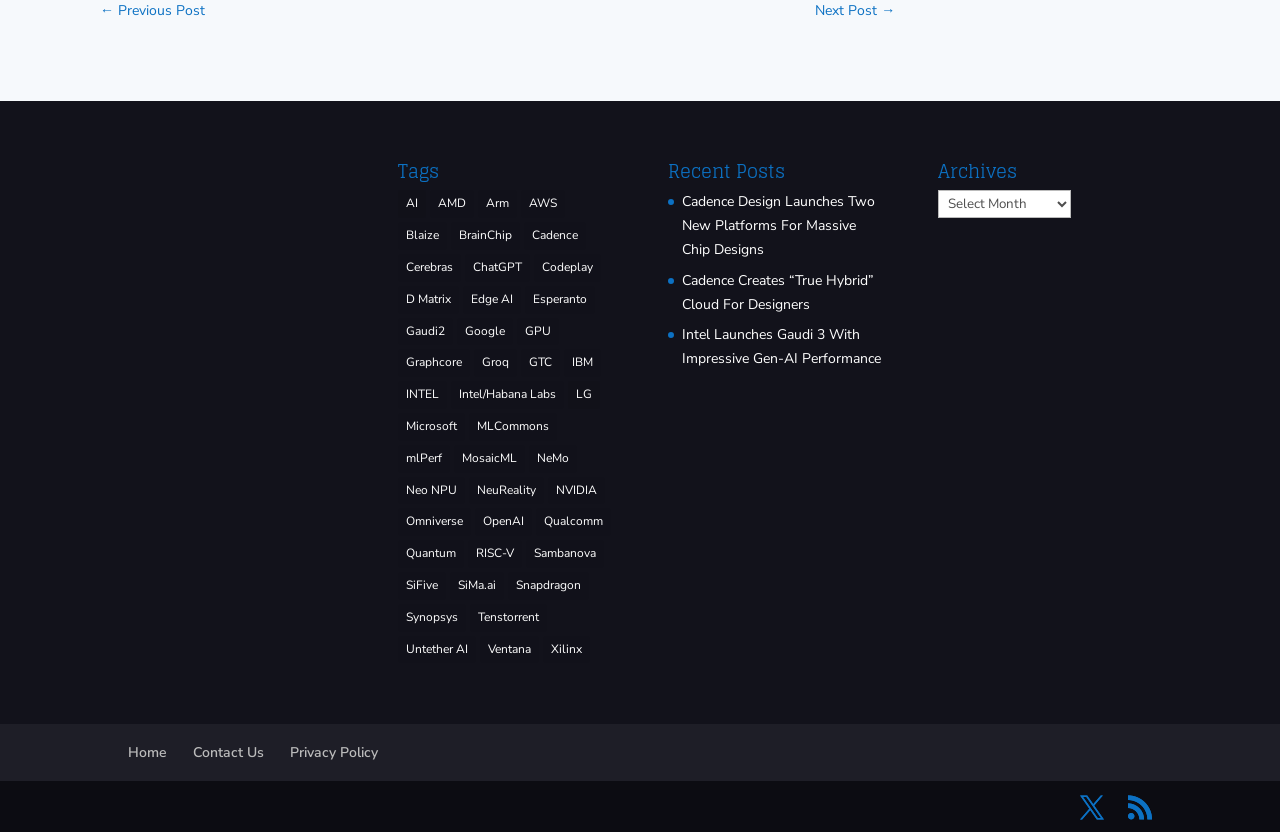Specify the bounding box coordinates of the element's region that should be clicked to achieve the following instruction: "Click on 'TECHNOLOGY'". The bounding box coordinates consist of four float numbers between 0 and 1, in the format [left, top, right, bottom].

None